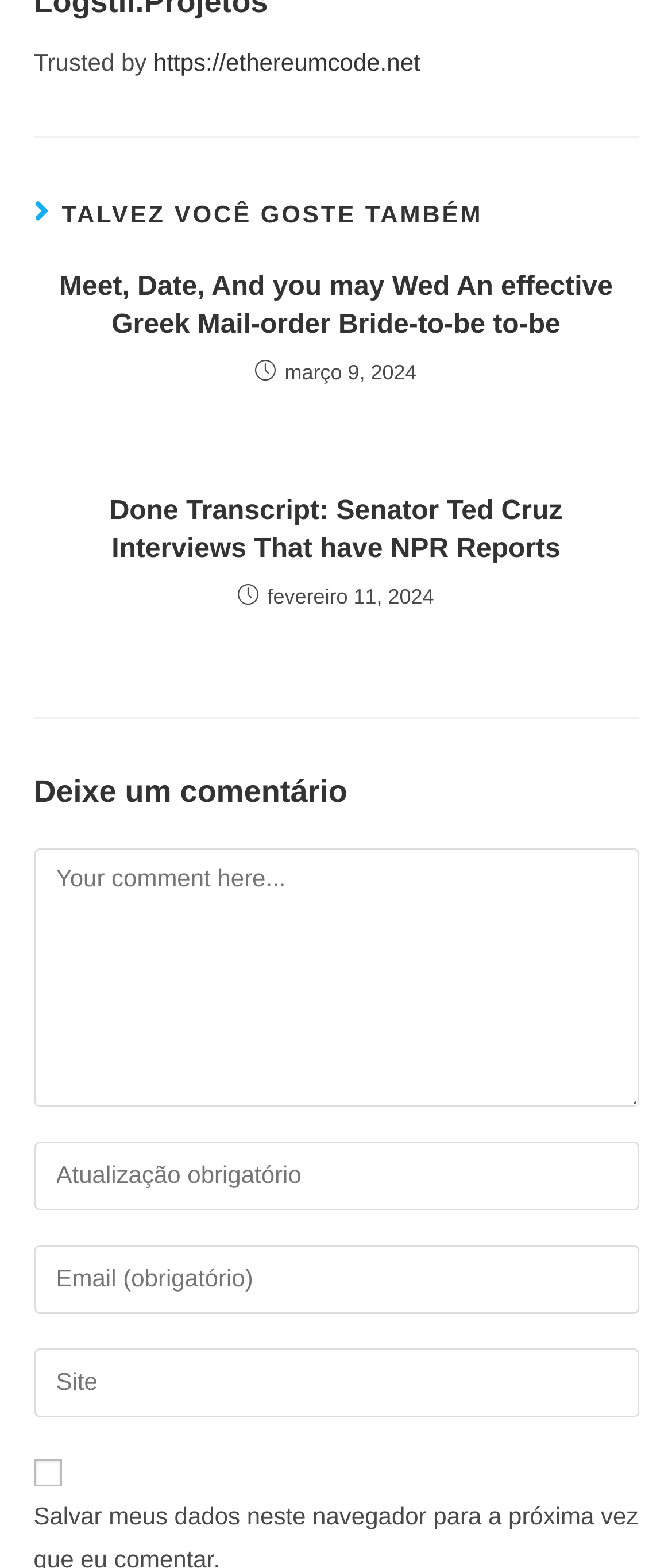Please identify the bounding box coordinates of the element I need to click to follow this instruction: "Enter your name or username to comment".

[0.05, 0.728, 0.95, 0.772]